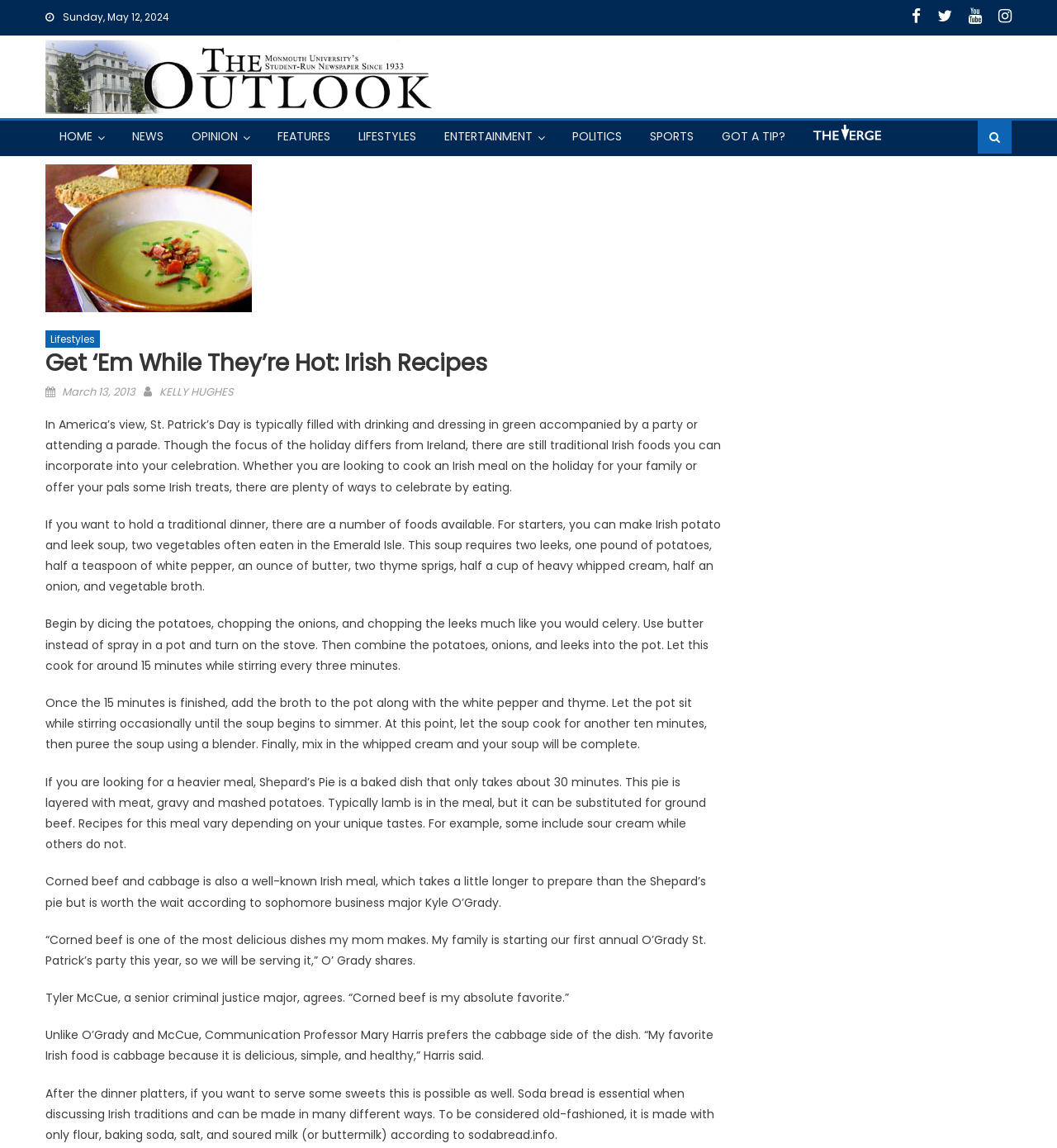Point out the bounding box coordinates of the section to click in order to follow this instruction: "Visit the website of The Outlook".

[0.043, 0.034, 0.411, 0.099]